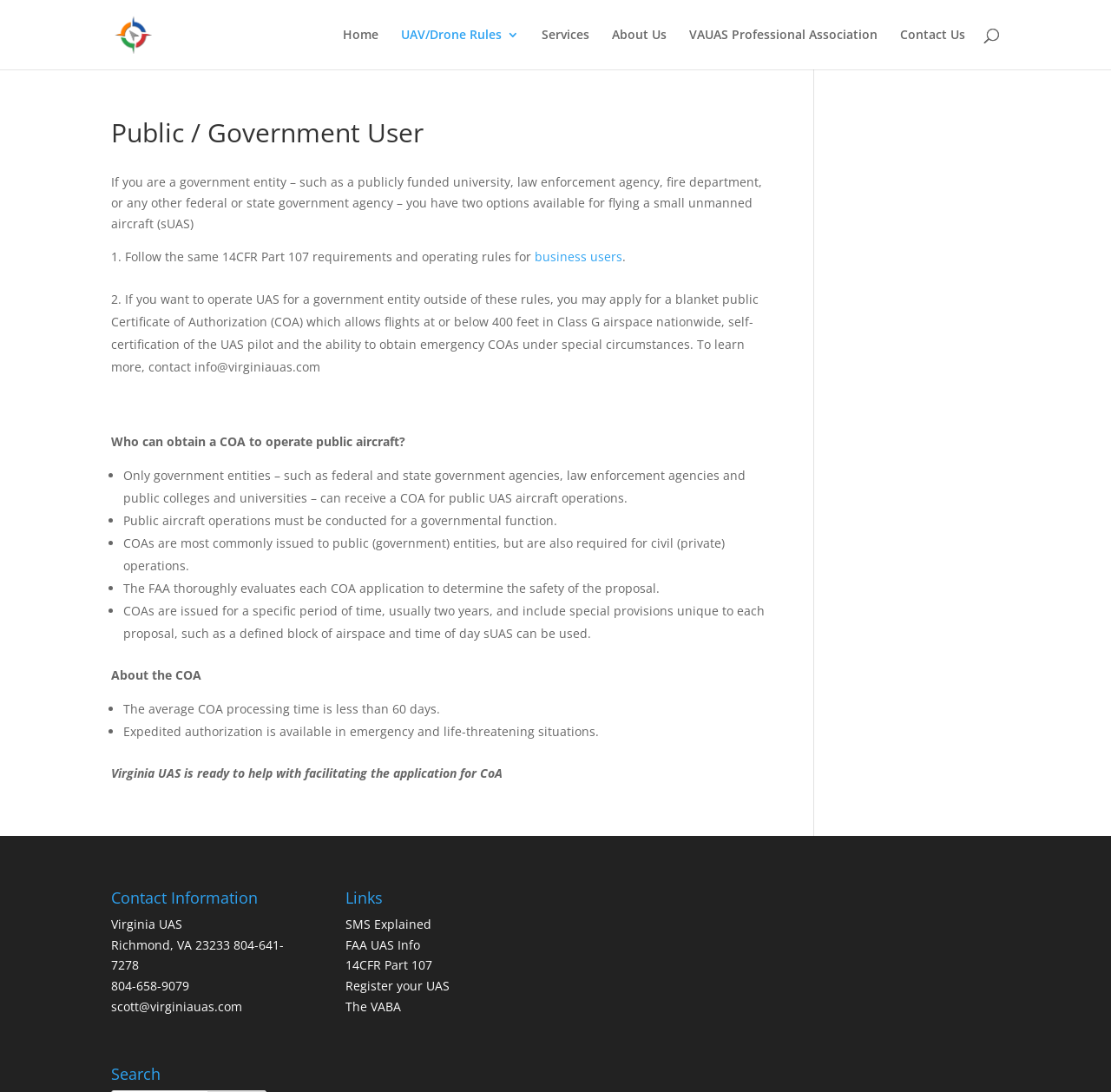Pinpoint the bounding box coordinates of the clickable element to carry out the following instruction: "Learn more about UAV/Drone Rules."

[0.361, 0.026, 0.467, 0.064]